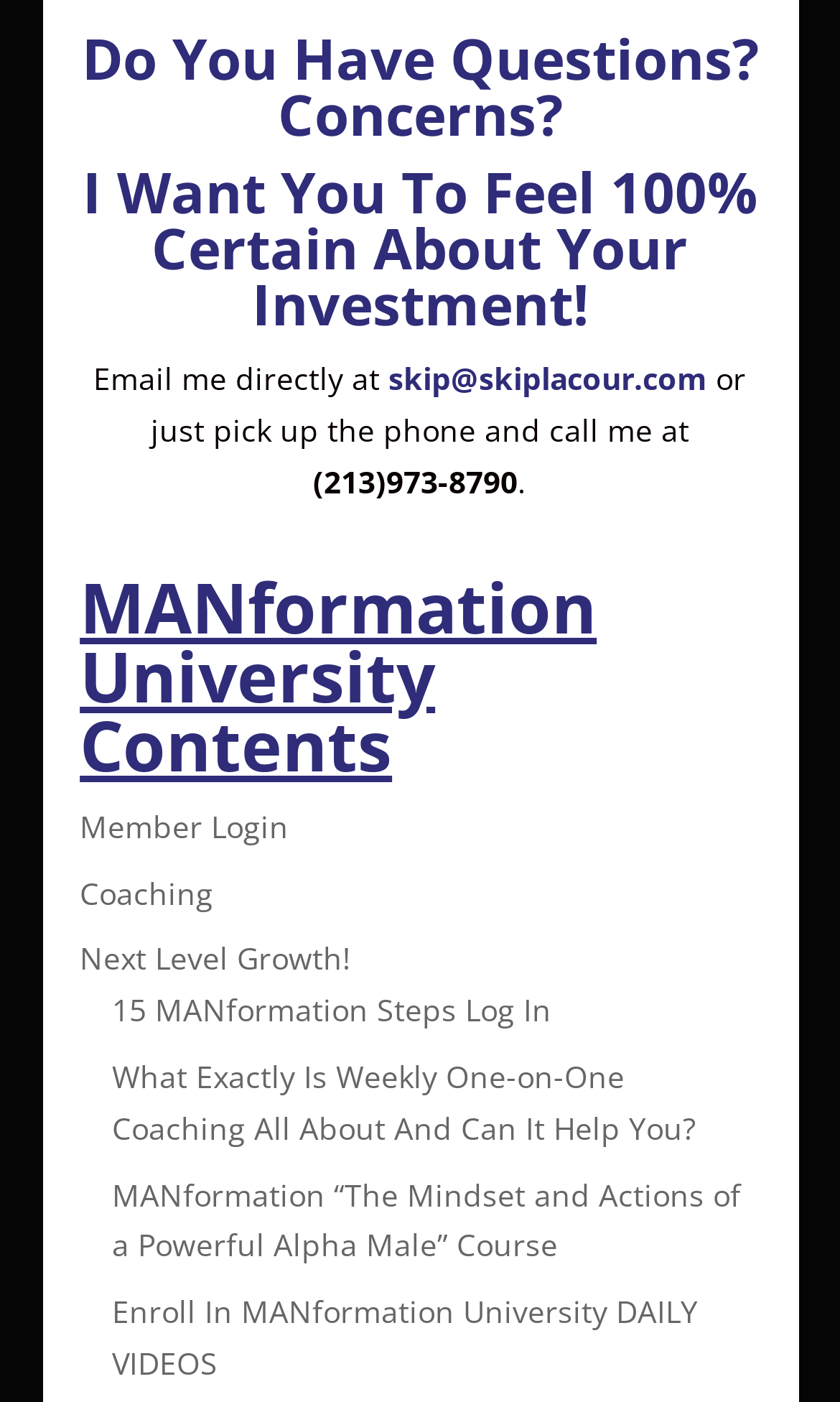Determine the bounding box coordinates of the clickable region to carry out the instruction: "Email the author directly".

[0.463, 0.256, 0.842, 0.285]